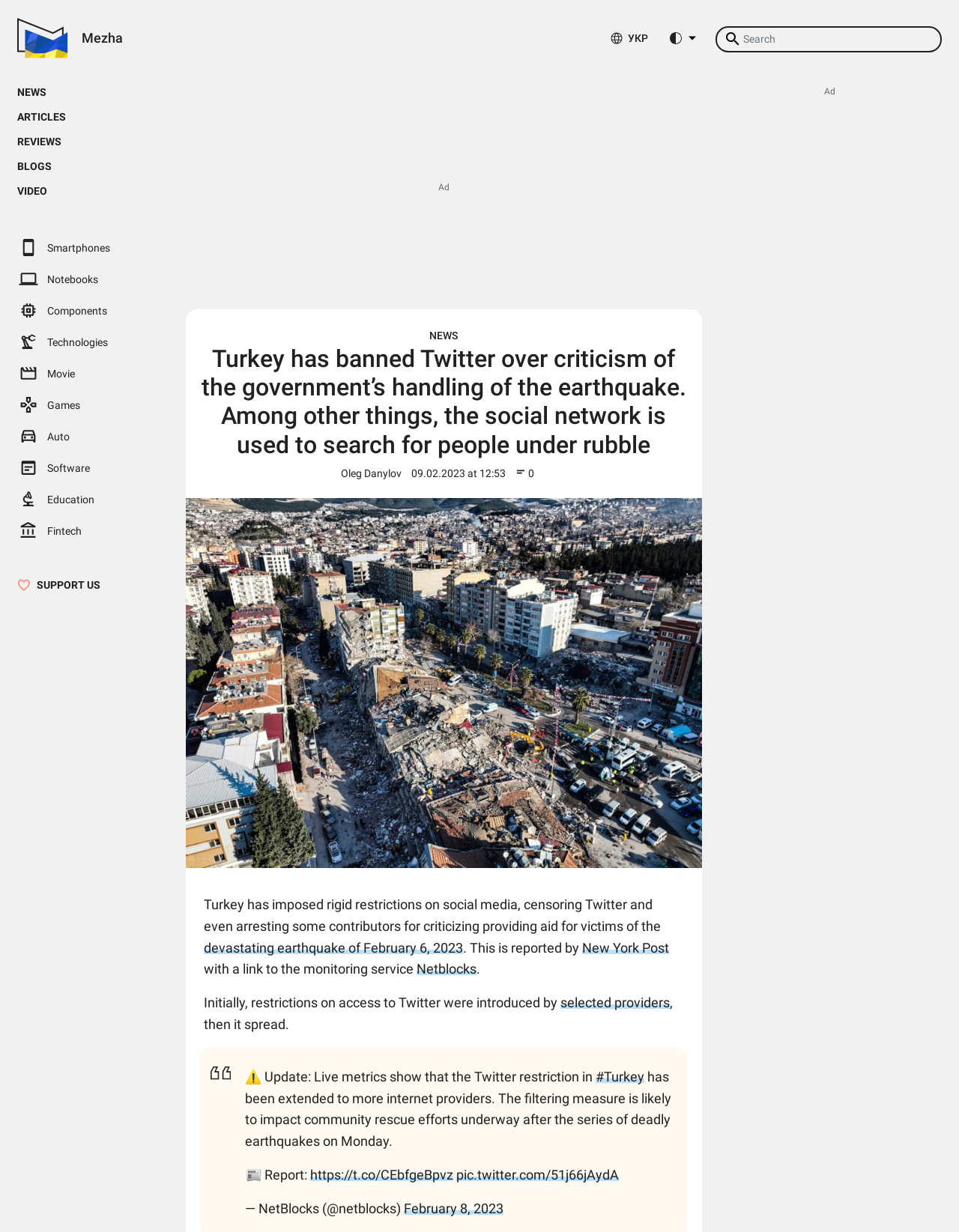How many links are there in the article?
Refer to the screenshot and respond with a concise word or phrase.

More than 10